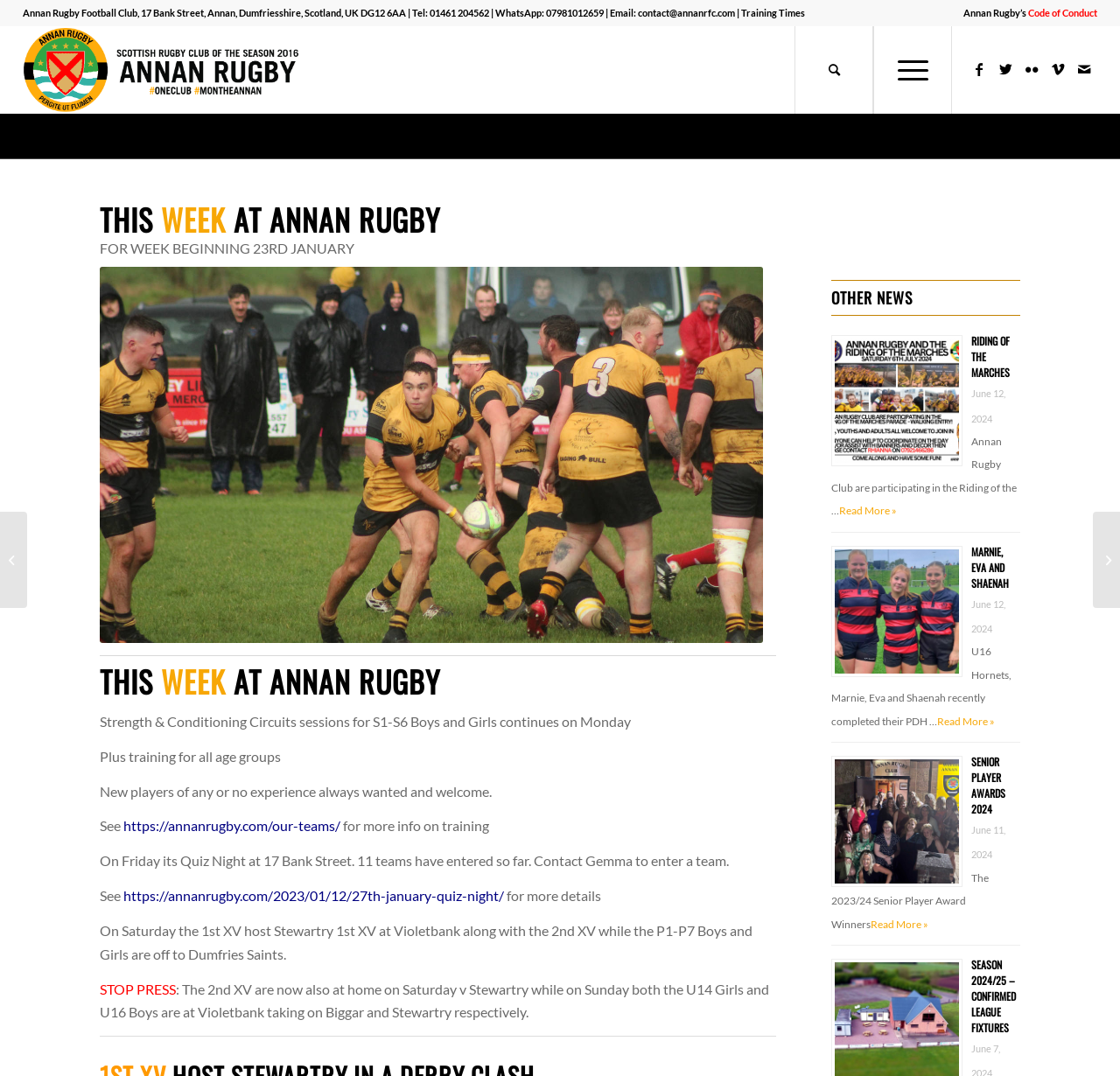Give an in-depth explanation of the webpage layout and content.

The webpage is about Annan Rugby Football Club, a rugby club based in Annan, Dumfriesshire, Scotland. At the top of the page, there is a menu bar with several menu items, including "Annan Rugby's Code of Conduct" and "Search". Below the menu bar, there is a section with the club's contact information, including address, phone number, WhatsApp number, and email.

On the left side of the page, there is a section with links to social media platforms, including Facebook, Twitter, Flickr, Vimeo, and Mail. Above this section, there is a heading "THIS WEEK AT ANNAN RUGBY" and a subheading "FOR WEEK BEGINNING 23RD JANUARY". Below the subheading, there is a large image that takes up most of the width of the page.

The main content of the page is divided into several sections. The first section describes the training schedule for the week, including strength and conditioning circuits sessions for S1-S6 boys and girls, and training for all age groups. There is also a mention of a quiz night at 17 Bank Street on Friday.

The second section describes the upcoming matches, including a 1st XV match against Stewartry 1st XV at Violetbank, and P1-P7 boys and girls matches against Dumfries Saints. There is also a "STOP PRESS" section with updated information about the 2nd XV match.

The third section is titled "OTHER NEWS" and features several news articles, each with a heading, image, and brief summary. The articles include "RIDING OF THE MARCHES", "MARNIE, EVA AND SHAENAH", "SENIOR PLAYER AWARDS 2024", and "SEASON 2024/25 – CONFIRMED LEAGUE FIXTURES". Each article has a "Read More" link to access the full content.

At the bottom of the page, there are two links to previous news articles, "LAST WEEK: 16TH JAN – 22ND JAN 2023" and "DODDIE CUP 555 BIKE RIDE".